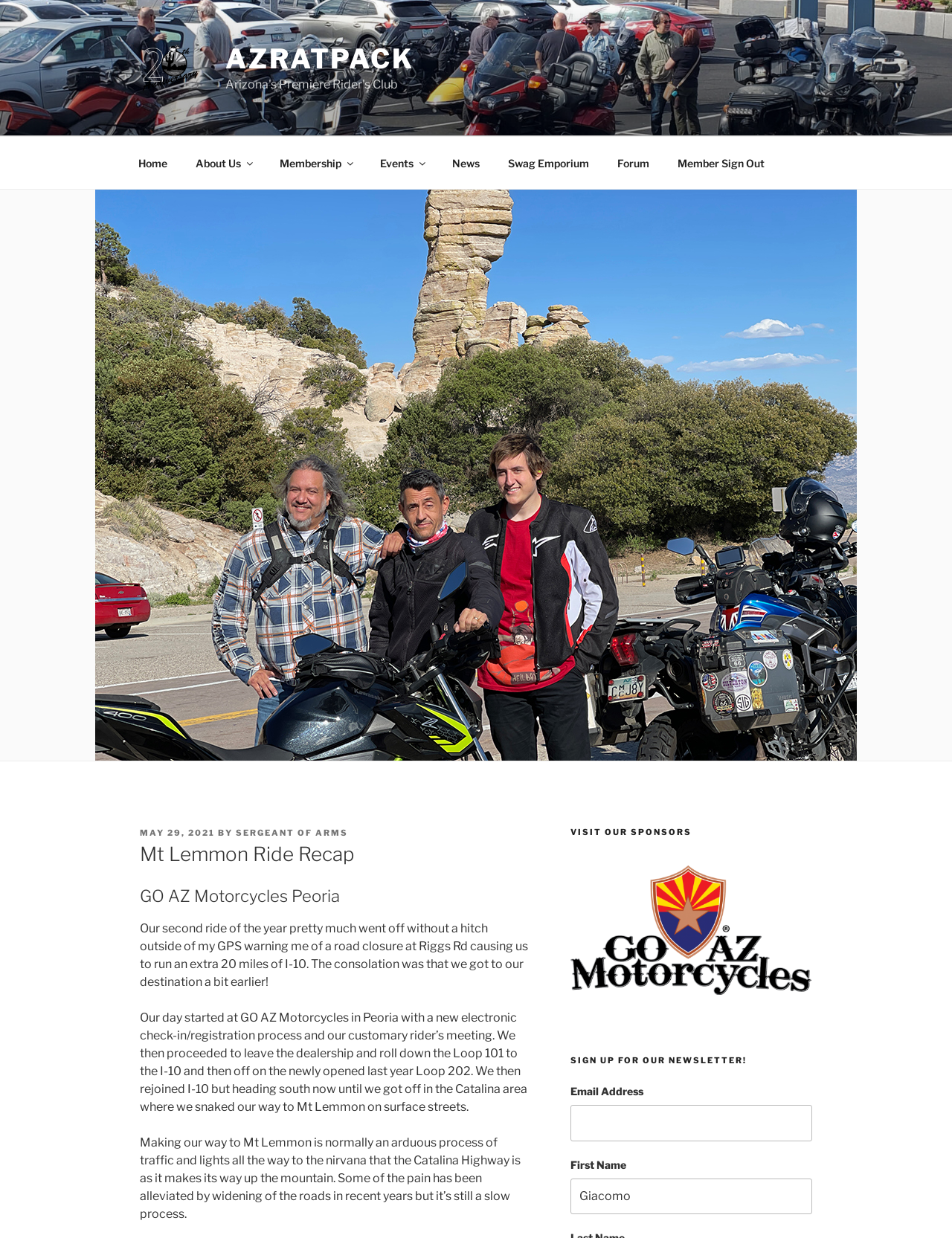Please identify the bounding box coordinates of the region to click in order to complete the task: "Click the Membership link". The coordinates must be four float numbers between 0 and 1, specified as [left, top, right, bottom].

[0.293, 0.126, 0.358, 0.137]